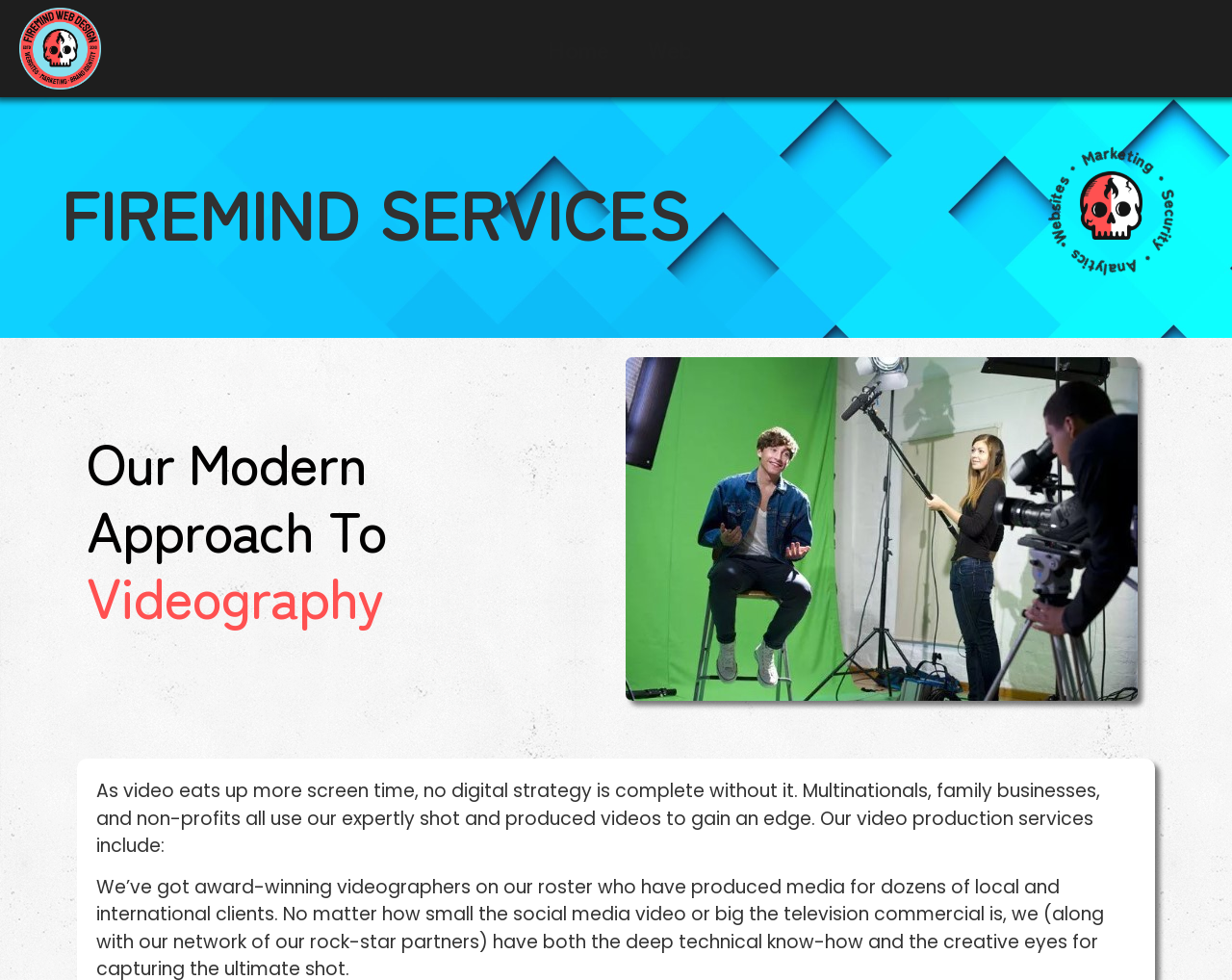Using the given element description, provide the bounding box coordinates (top-left x, top-left y, bottom-right x, bottom-right y) for the corresponding UI element in the screenshot: Contact Us

[0.857, 0.025, 0.984, 0.075]